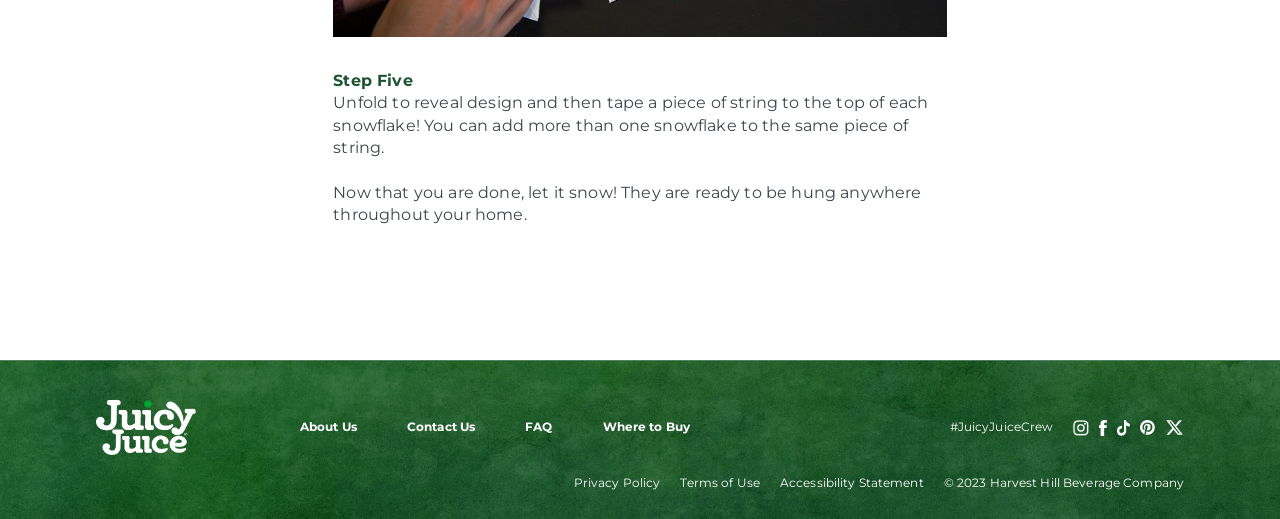Identify the bounding box coordinates for the element you need to click to achieve the following task: "View FAQ". Provide the bounding box coordinates as four float numbers between 0 and 1, in the form [left, top, right, bottom].

[0.41, 0.808, 0.432, 0.84]